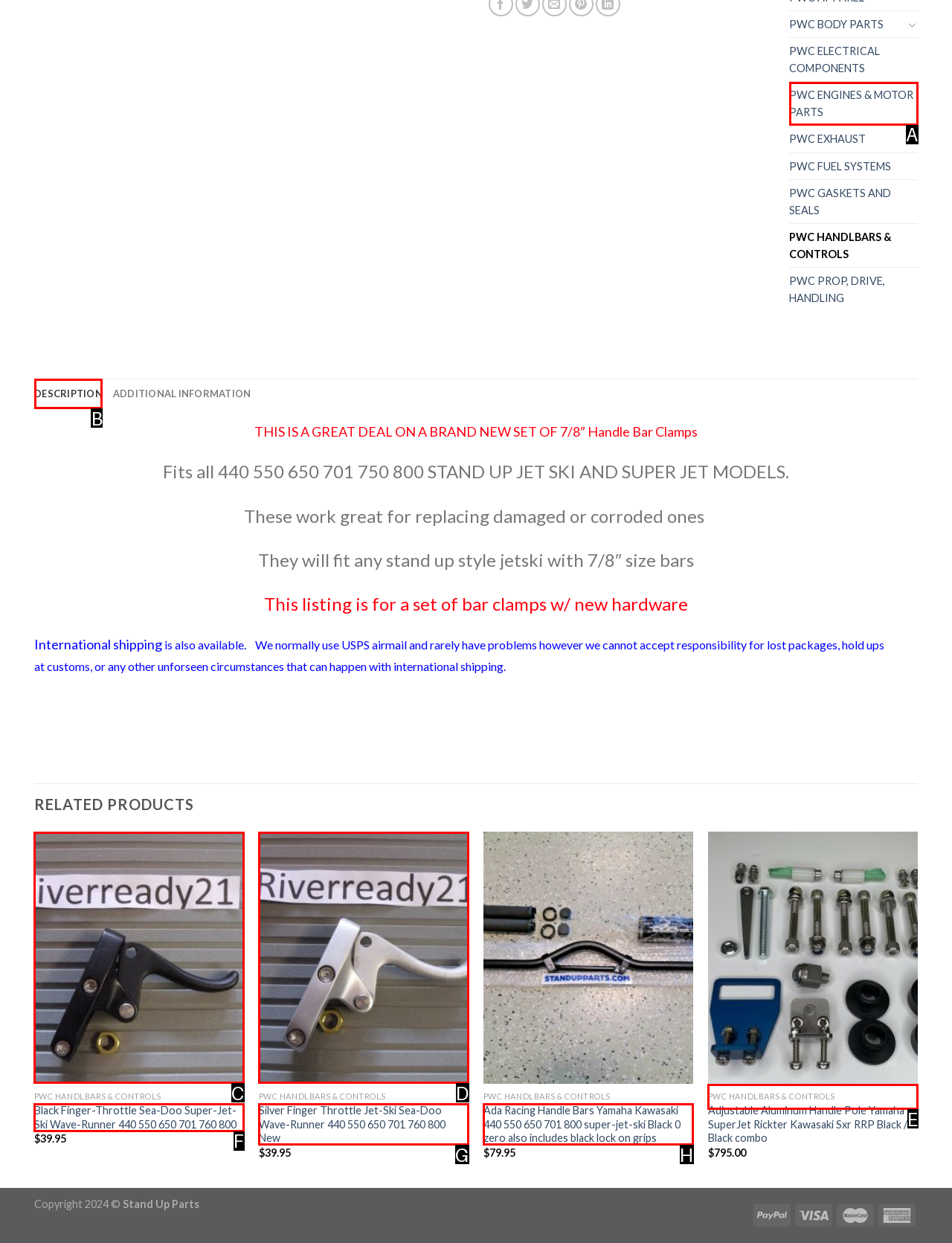Tell me which one HTML element best matches the description: PWC ENGINES & MOTOR PARTS Answer with the option's letter from the given choices directly.

A